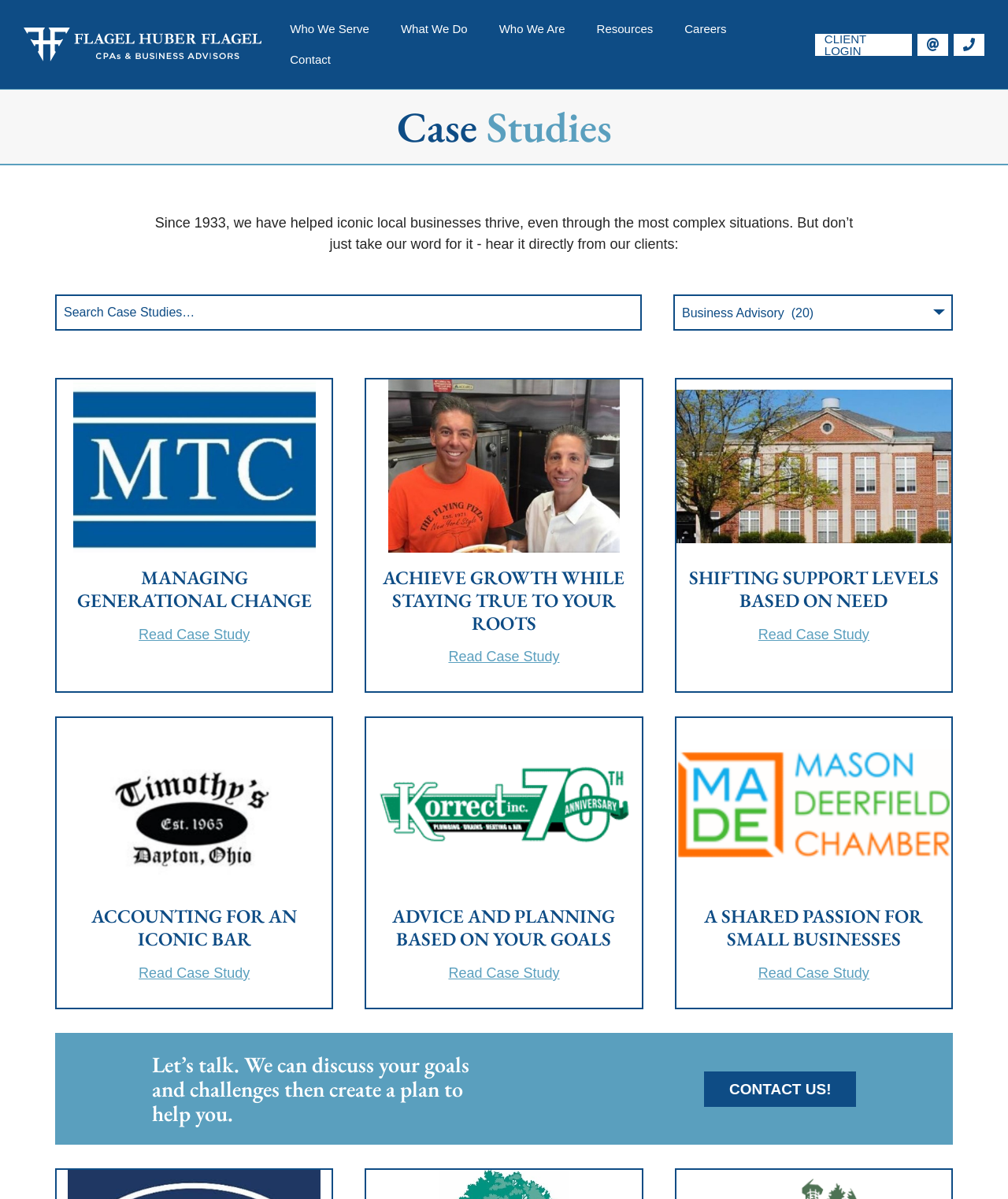Locate the bounding box coordinates of the area you need to click to fulfill this instruction: 'Search for case studies'. The coordinates must be in the form of four float numbers ranging from 0 to 1: [left, top, right, bottom].

[0.055, 0.246, 0.637, 0.276]